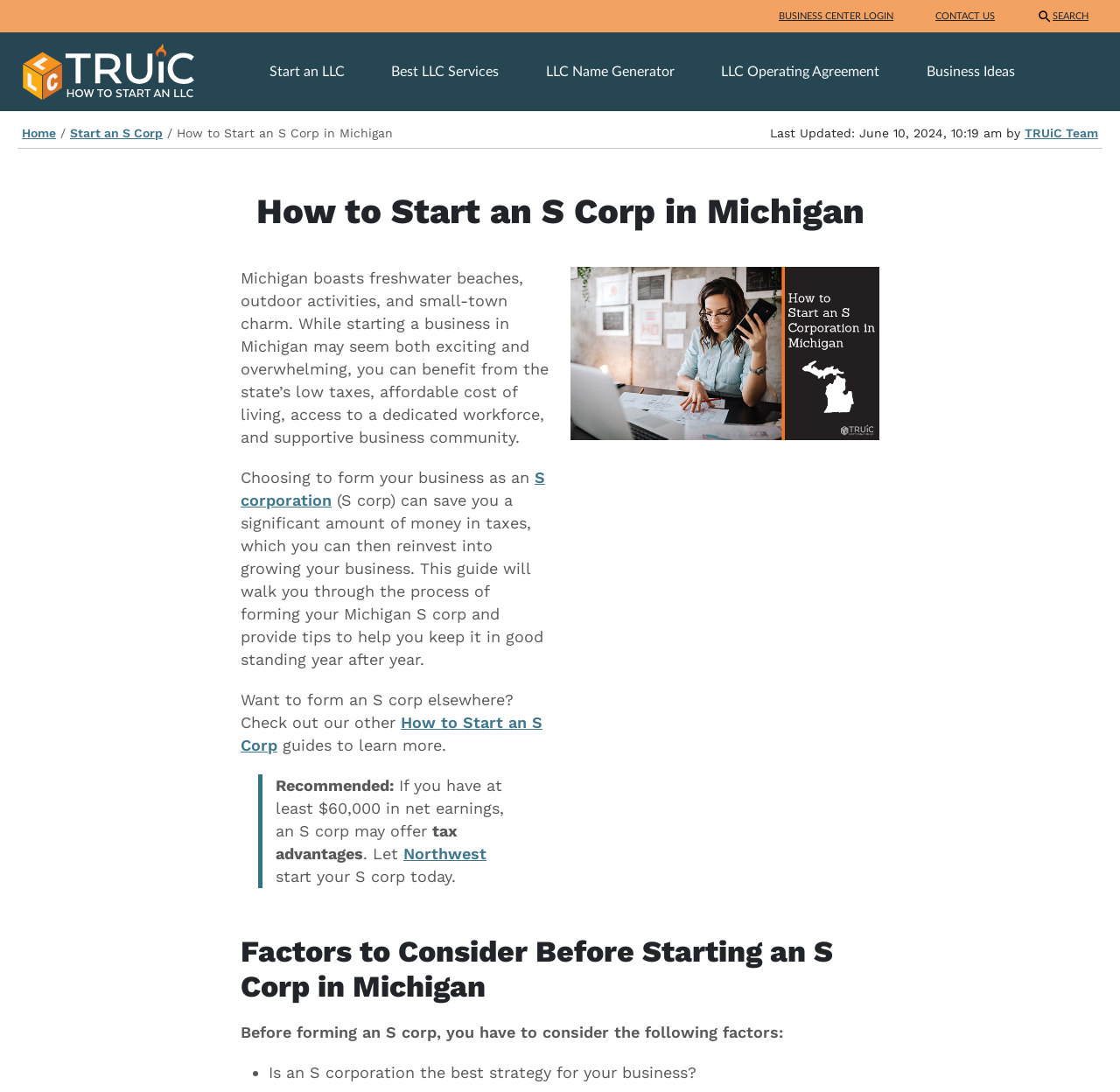Please provide a brief answer to the question using only one word or phrase: 
What is the name of the team that last updated the webpage?

TRUiC Team